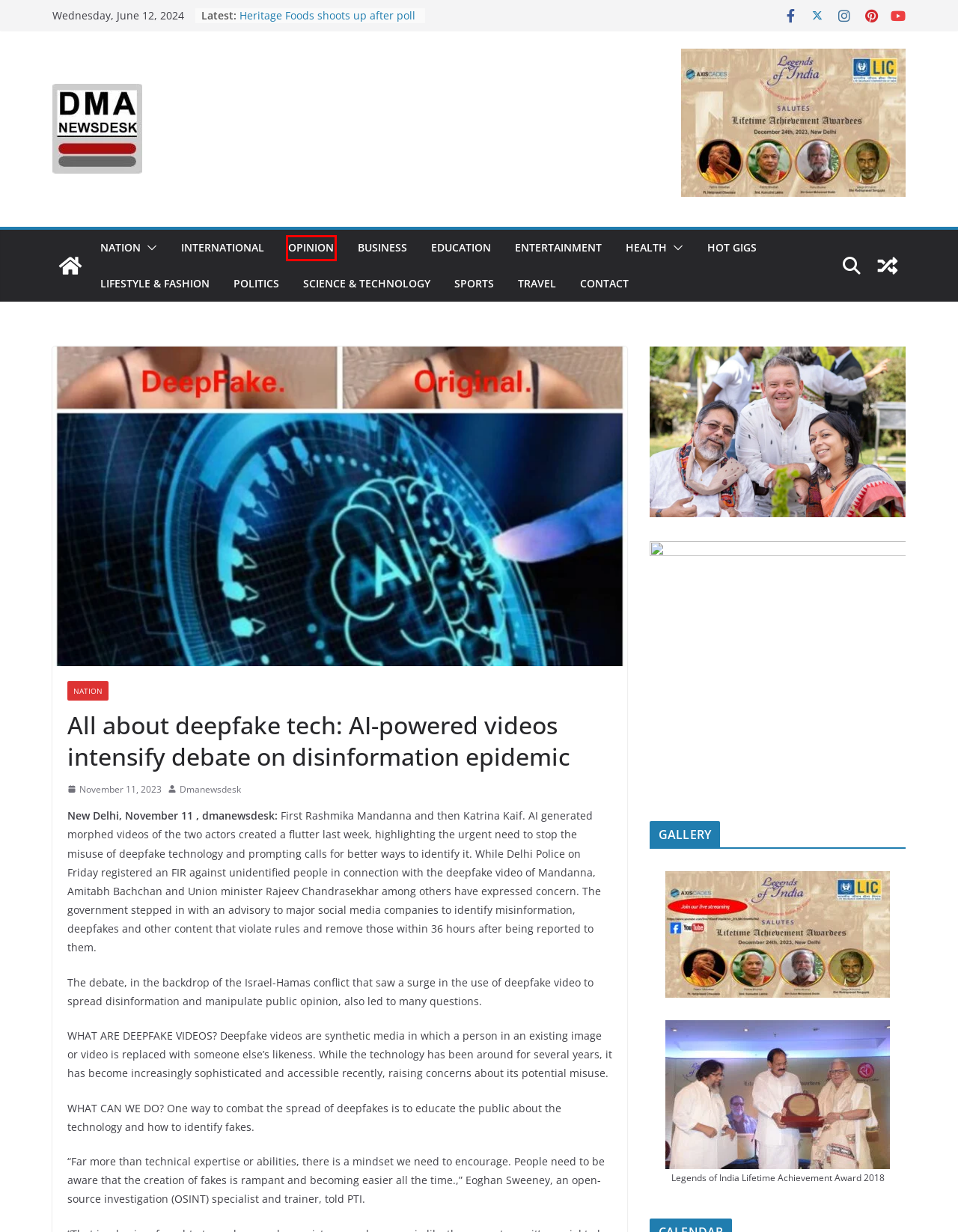You have a screenshot of a webpage with a red rectangle bounding box around an element. Identify the best matching webpage description for the new page that appears after clicking the element in the bounding box. The descriptions are:
A. Dmanewsdesk, Author at DMA News
B. Politics Archives - DMA News
C. Opinion Archives - DMA News
D. Science & Technology Archives - DMA News
E. Health Archives - DMA News
F. Menu | Babo's Home Kitchen
G. Internation Archives - DMA News
H. Sports Archives - DMA News

C